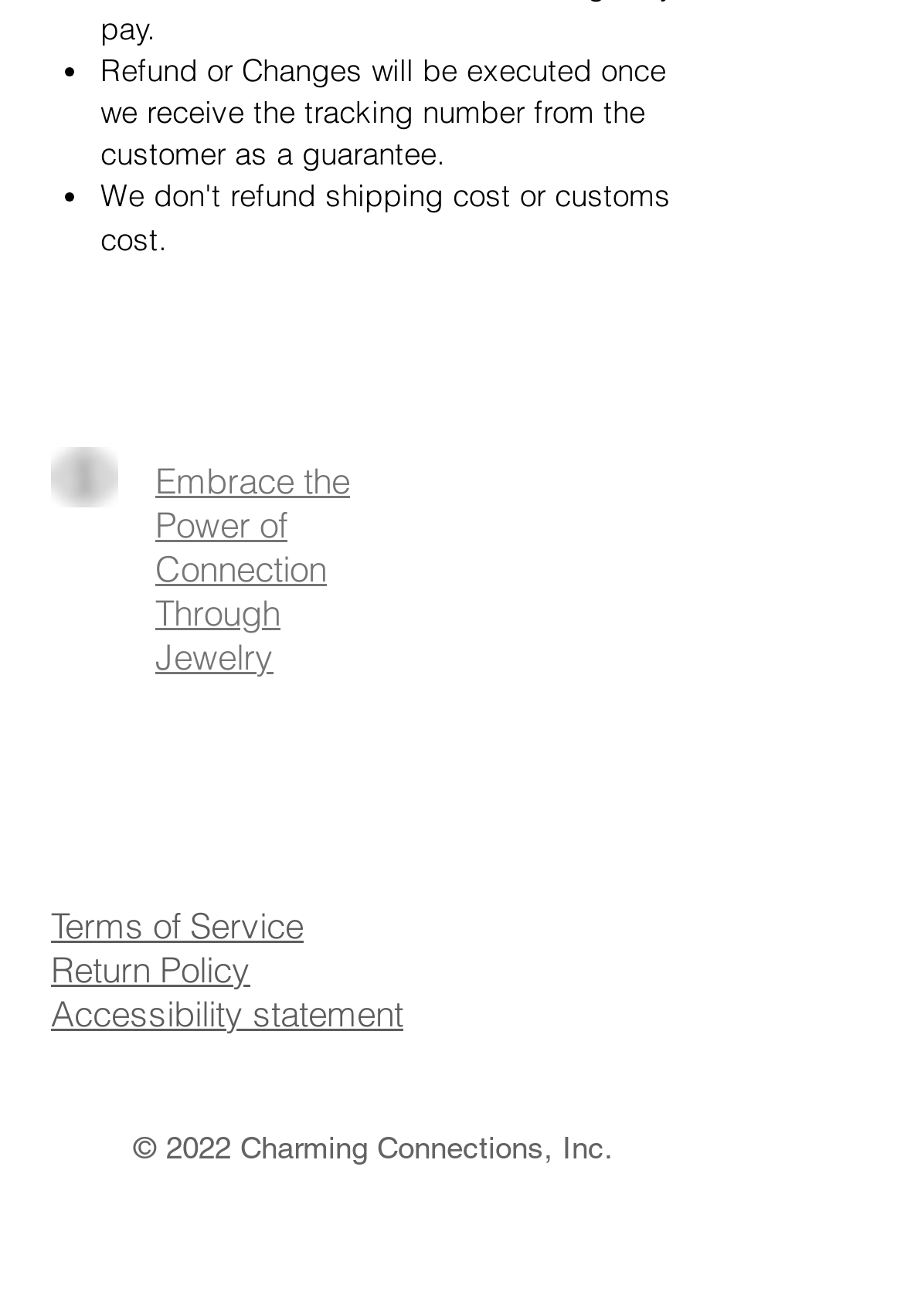Give the bounding box coordinates for the element described by: "Accessibility statement".

[0.056, 0.754, 0.446, 0.787]